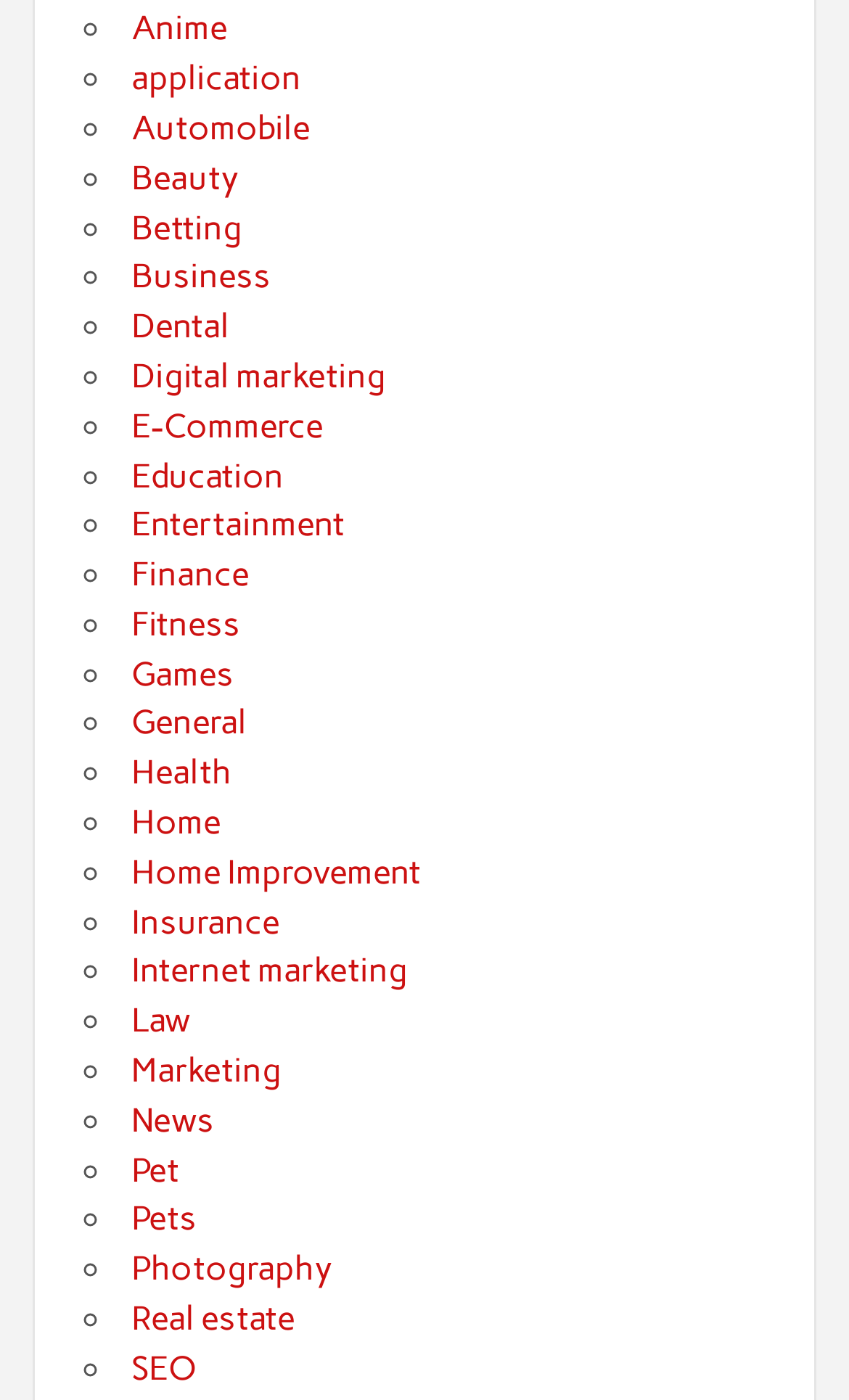Determine the bounding box coordinates of the region to click in order to accomplish the following instruction: "Check out the SEO page". Provide the coordinates as four float numbers between 0 and 1, specifically [left, top, right, bottom].

[0.154, 0.963, 0.231, 0.991]